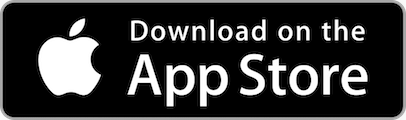Answer this question in one word or a short phrase: What type of devices do the apps cater to?

iOS devices